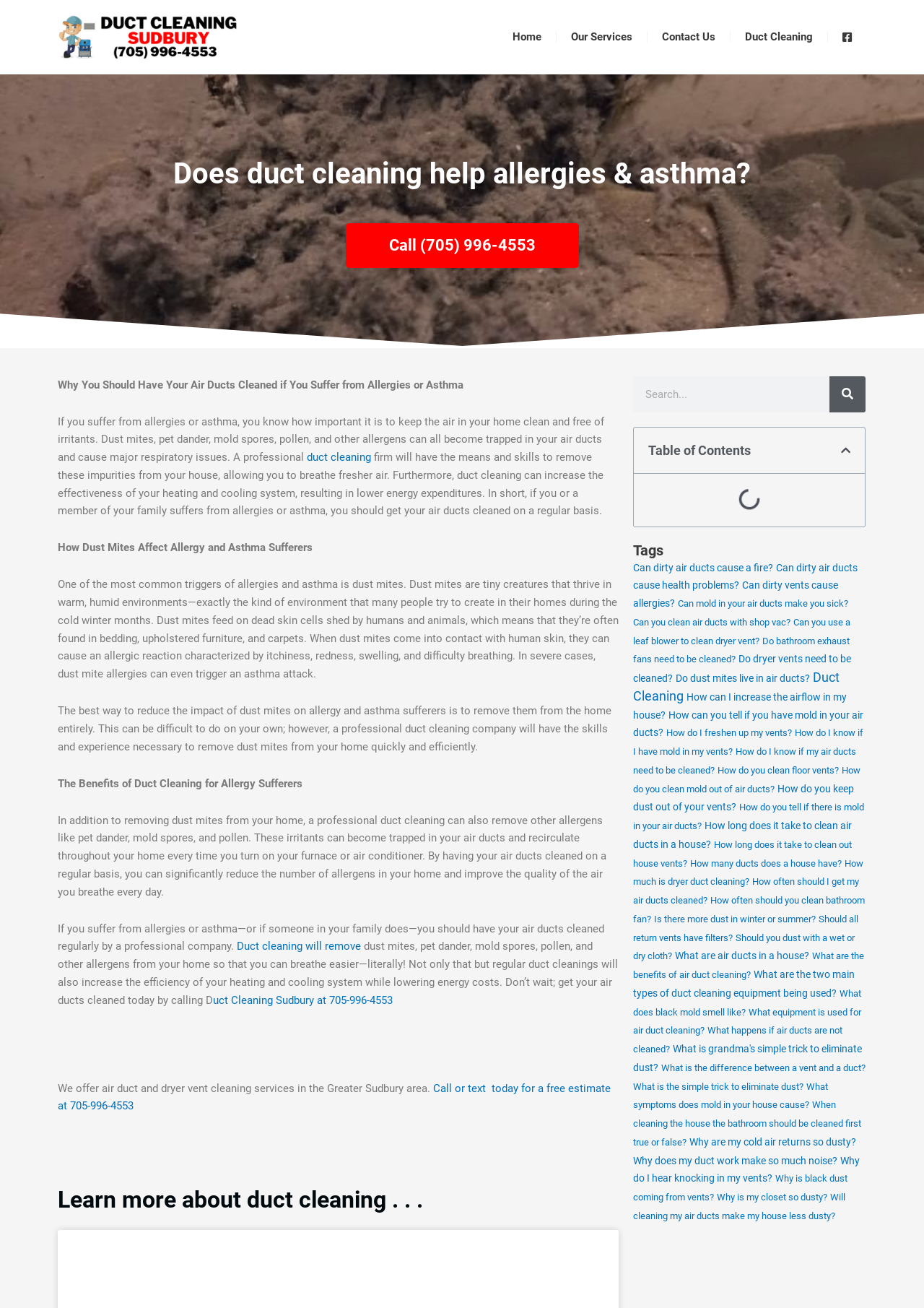Determine the bounding box coordinates for the area that should be clicked to carry out the following instruction: "Call (705) 996-4553".

[0.374, 0.17, 0.626, 0.205]